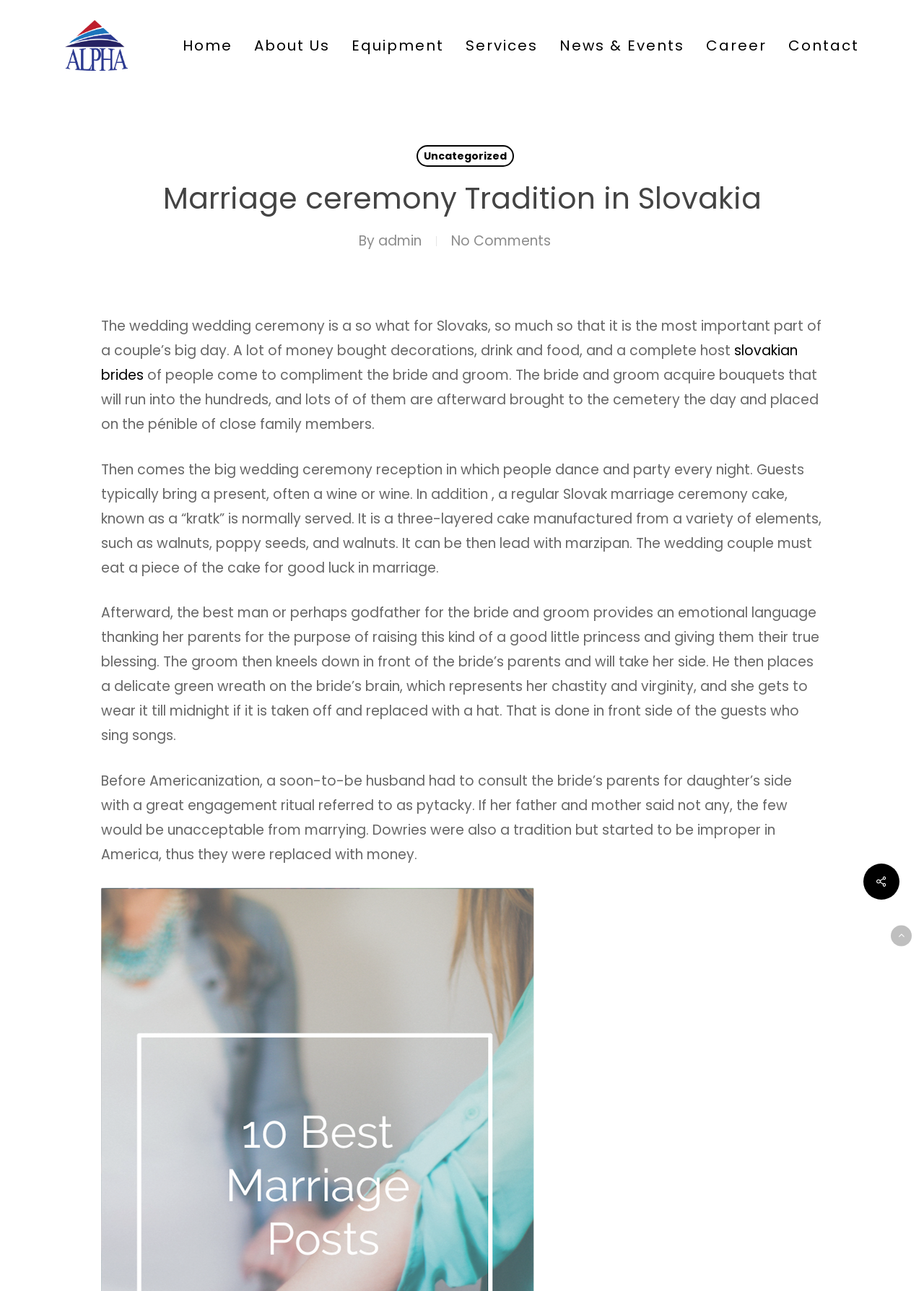What do guests typically bring to a Slovak wedding?
Look at the screenshot and respond with one word or a short phrase.

A present, often a wine or wine